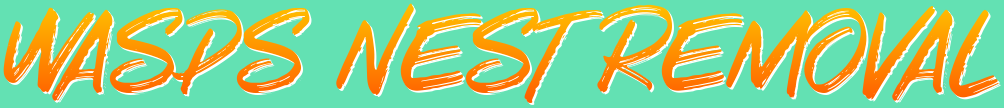What is the dominant color of the background?
Observe the image and answer the question with a one-word or short phrase response.

teal